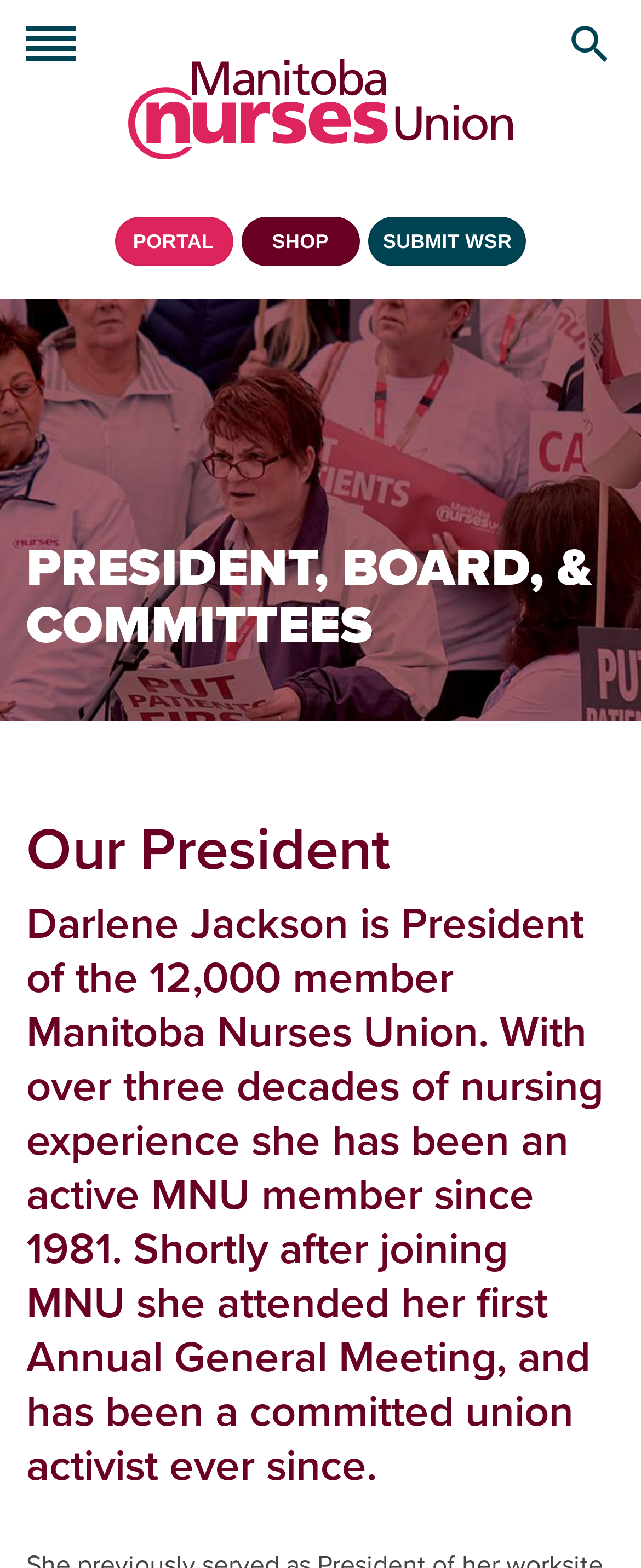How many members are in the Manitoba Nurses Union?
Please look at the screenshot and answer using one word or phrase.

12,000